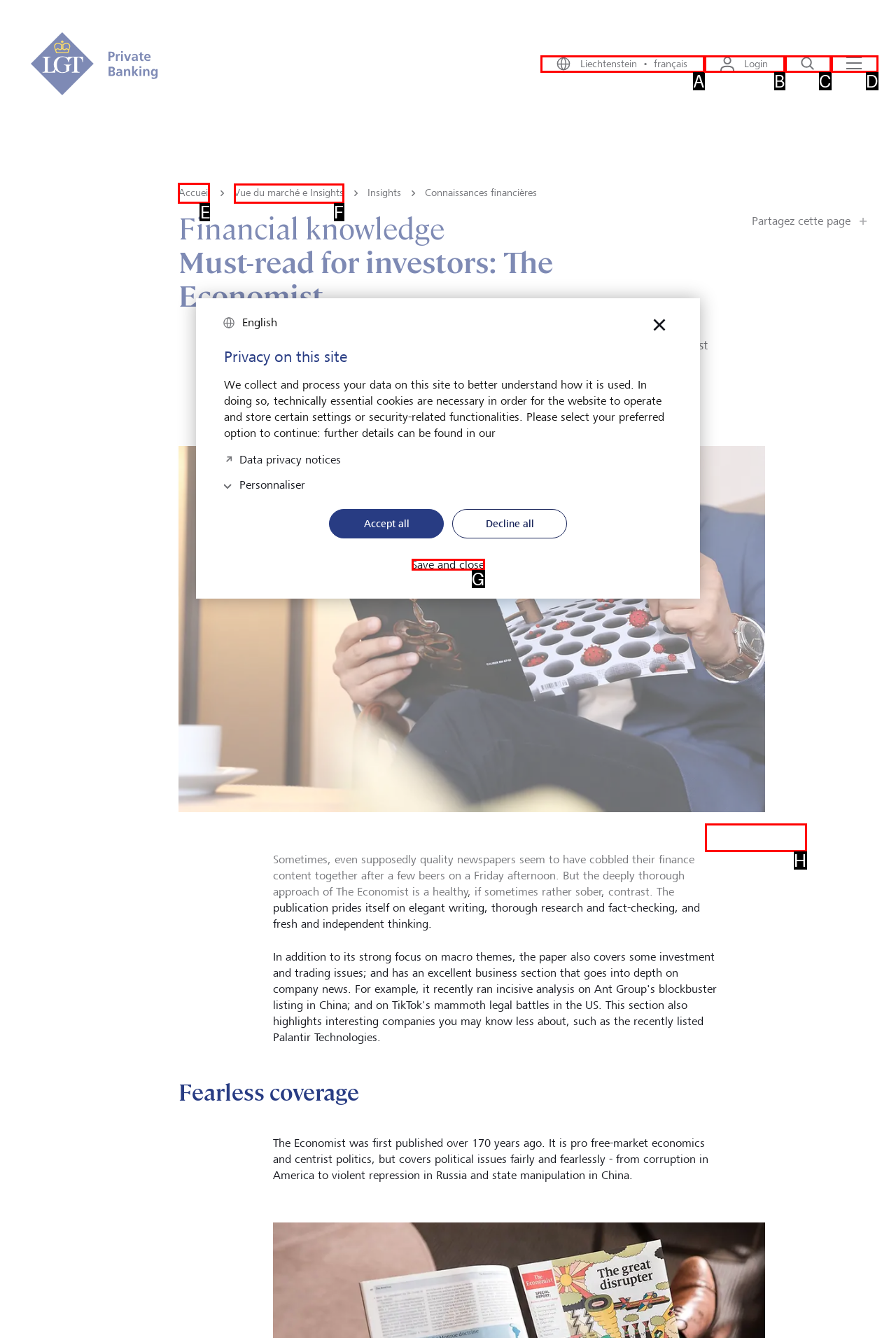Choose the UI element you need to click to carry out the task: Go to the homepage.
Respond with the corresponding option's letter.

E